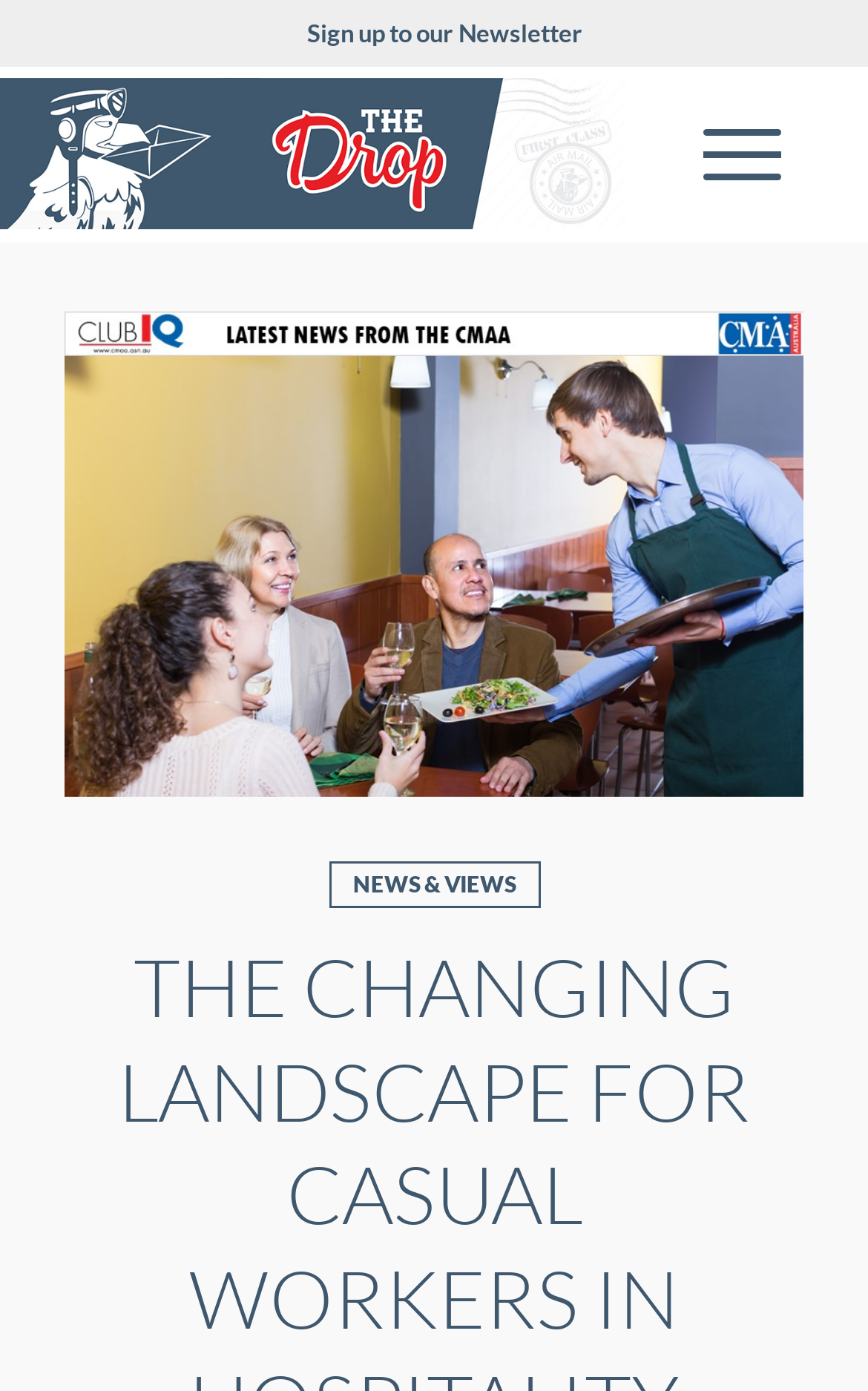What is the layout of the page?
Using the image as a reference, answer the question with a short word or phrase.

Table layout